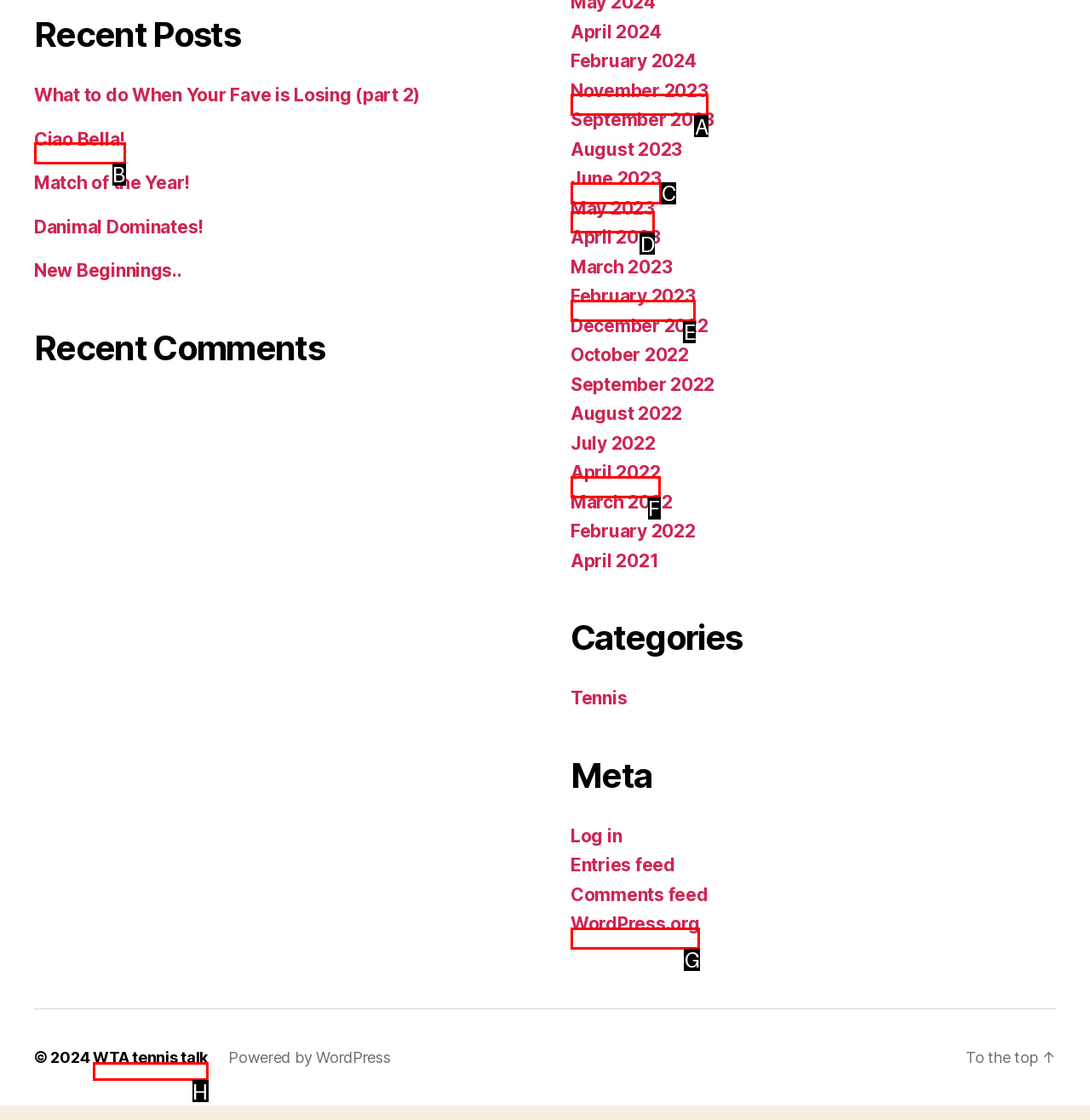From the given choices, identify the element that matches: WordPress.org
Answer with the letter of the selected option.

G